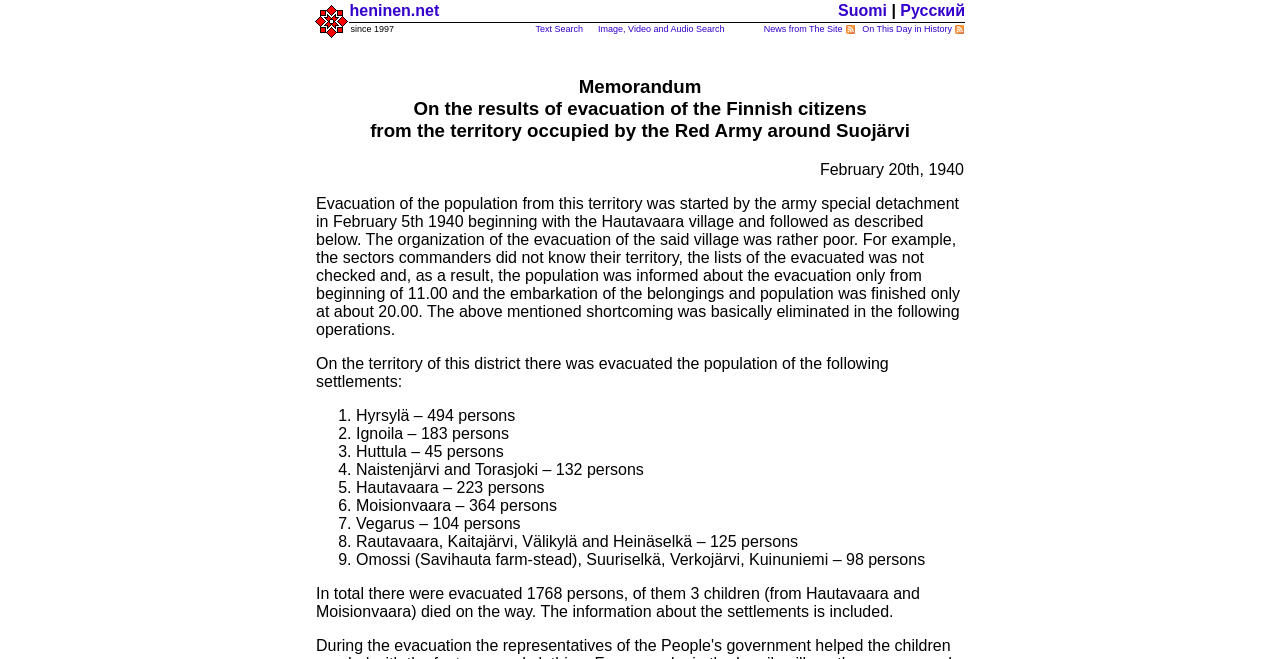Use one word or a short phrase to answer the question provided: 
How many people were evacuated from Hyrsylä?

494 persons